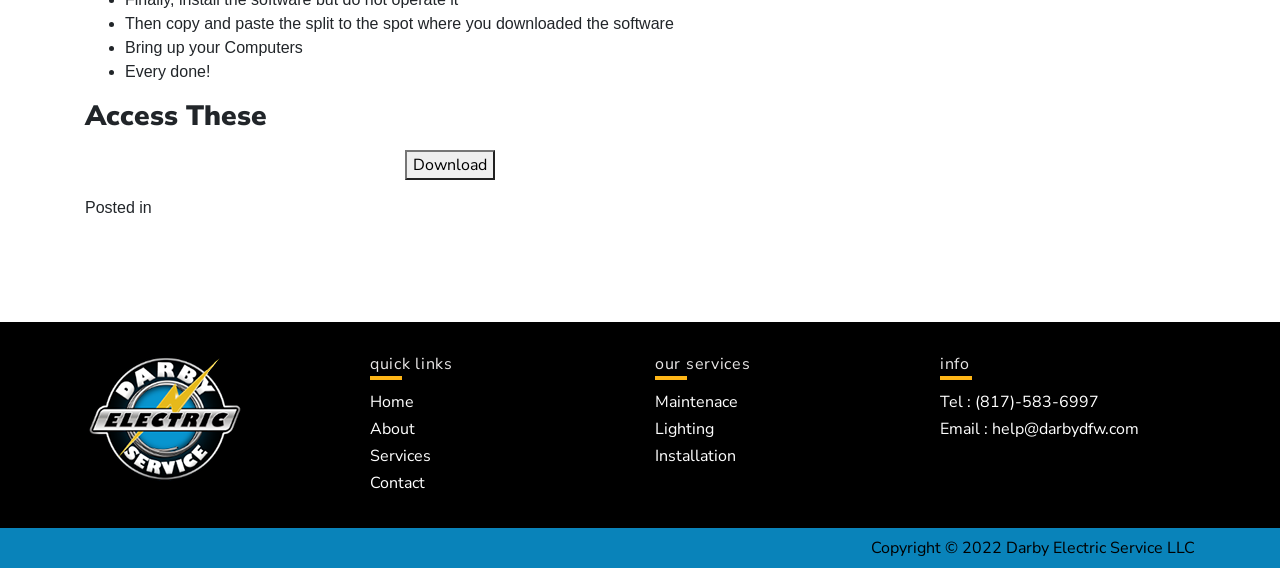Using the given description, provide the bounding box coordinates formatted as (top-left x, top-left y, bottom-right x, bottom-right y), with all values being floating point numbers between 0 and 1. Description: About

[0.289, 0.735, 0.324, 0.774]